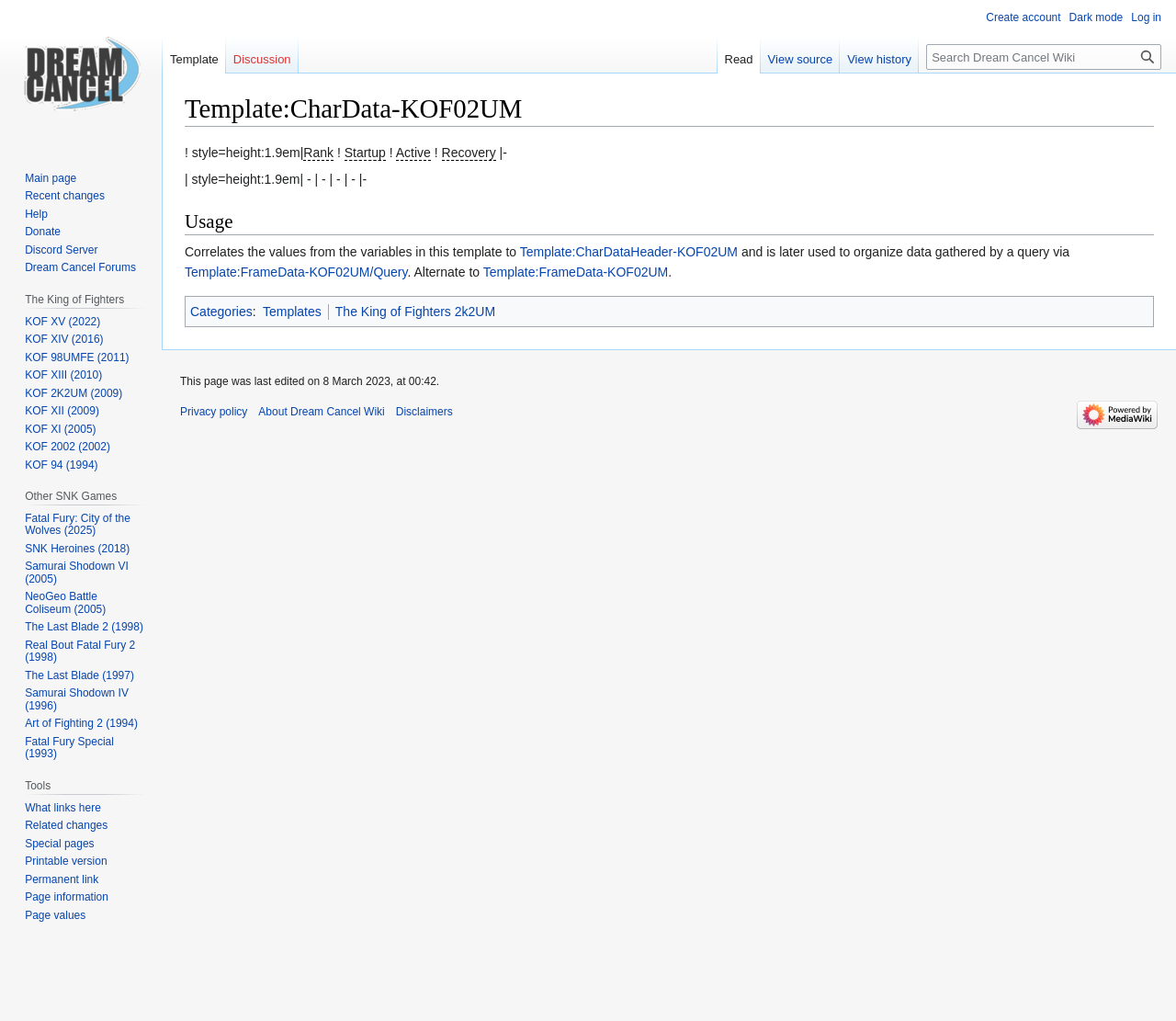Can you pinpoint the bounding box coordinates for the clickable element required for this instruction: "Create an account"? The coordinates should be four float numbers between 0 and 1, i.e., [left, top, right, bottom].

[0.838, 0.011, 0.902, 0.023]